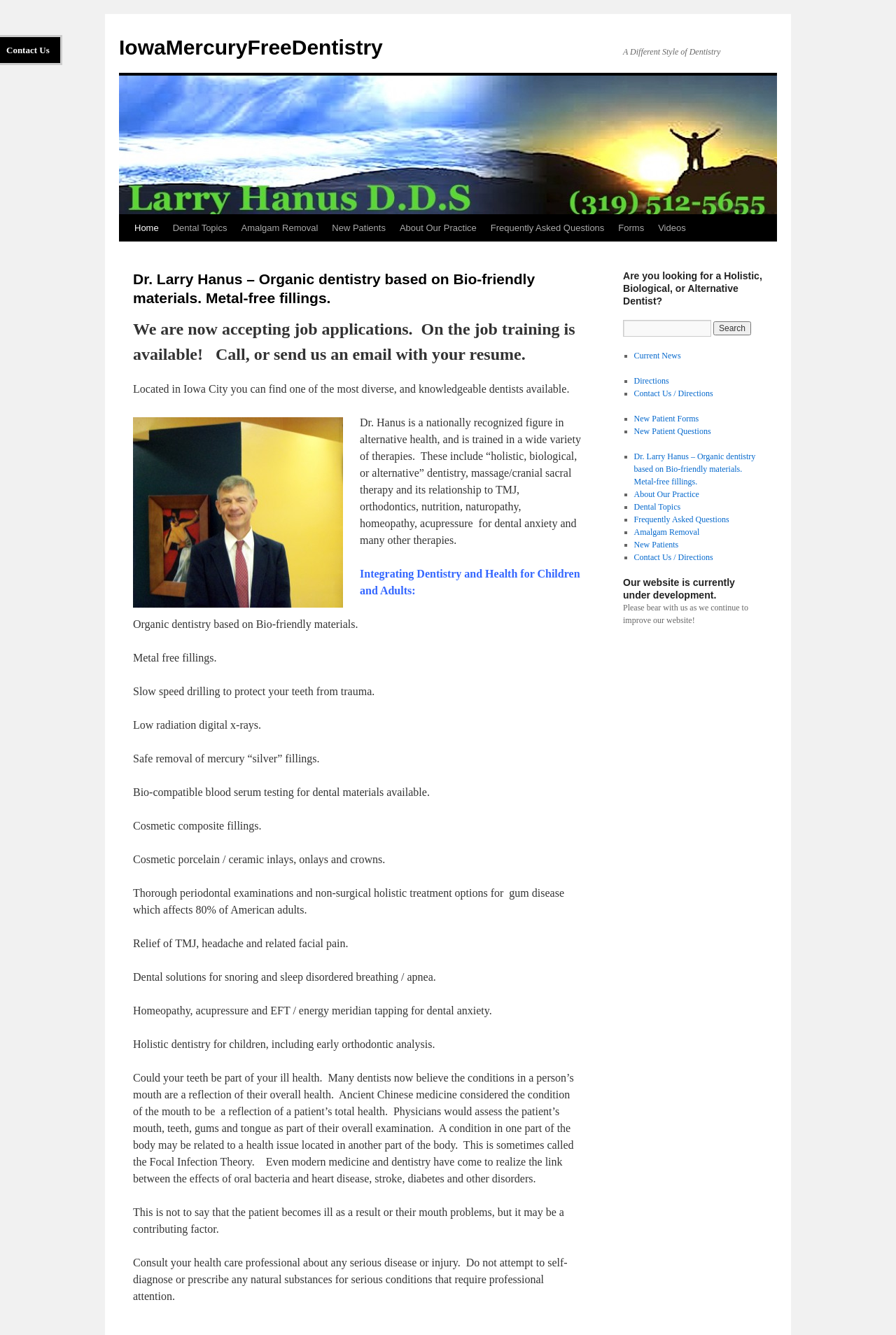Determine the bounding box coordinates for the element that should be clicked to follow this instruction: "Click on Home". The coordinates should be given as four float numbers between 0 and 1, in the format [left, top, right, bottom].

[0.142, 0.161, 0.185, 0.181]